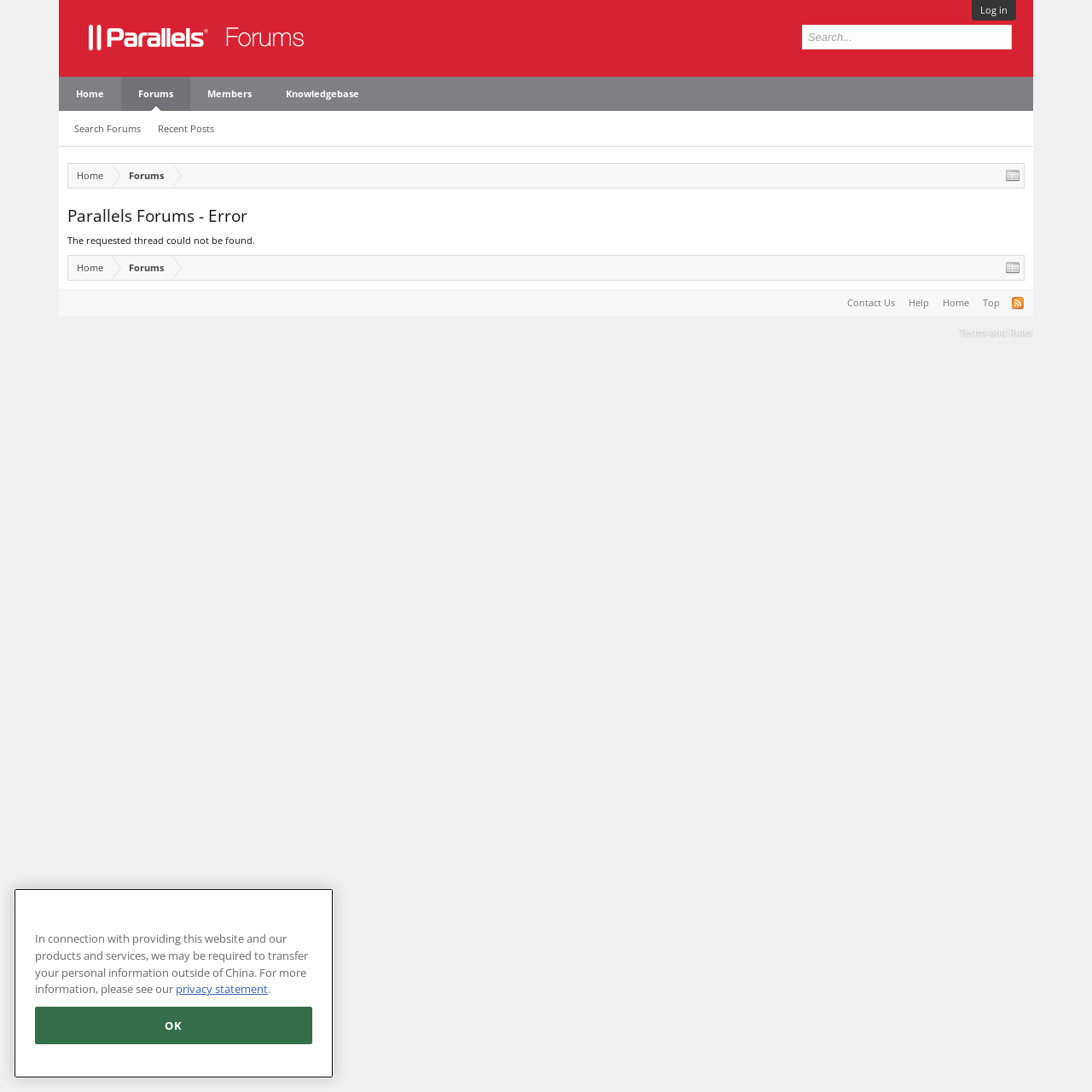Review the image closely and give a comprehensive answer to the question: What is the link to the knowledgebase?

I found the link element with the text 'Knowledgebase' which is located at the coordinates [0.246, 0.07, 0.345, 0.102]. This link is likely to lead to the knowledgebase of the forum since it is located in the navigation menu.